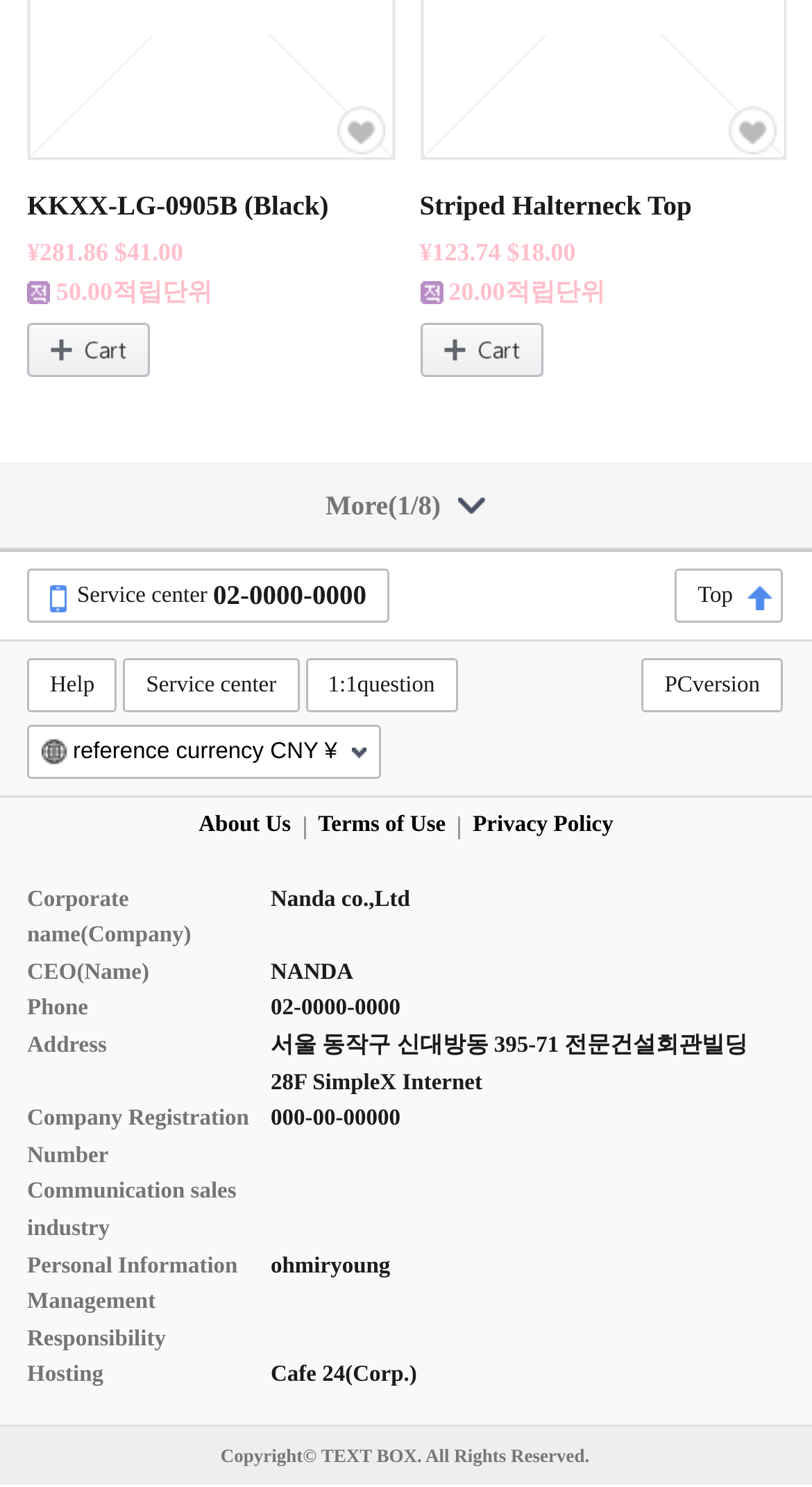Can you give a comprehensive explanation to the question given the content of the image?
What is the company registration number?

The company registration number can be found in the footer section, under the 'About Us' section, where it is listed as 000-00-00000, which is a unique identifier for the company.